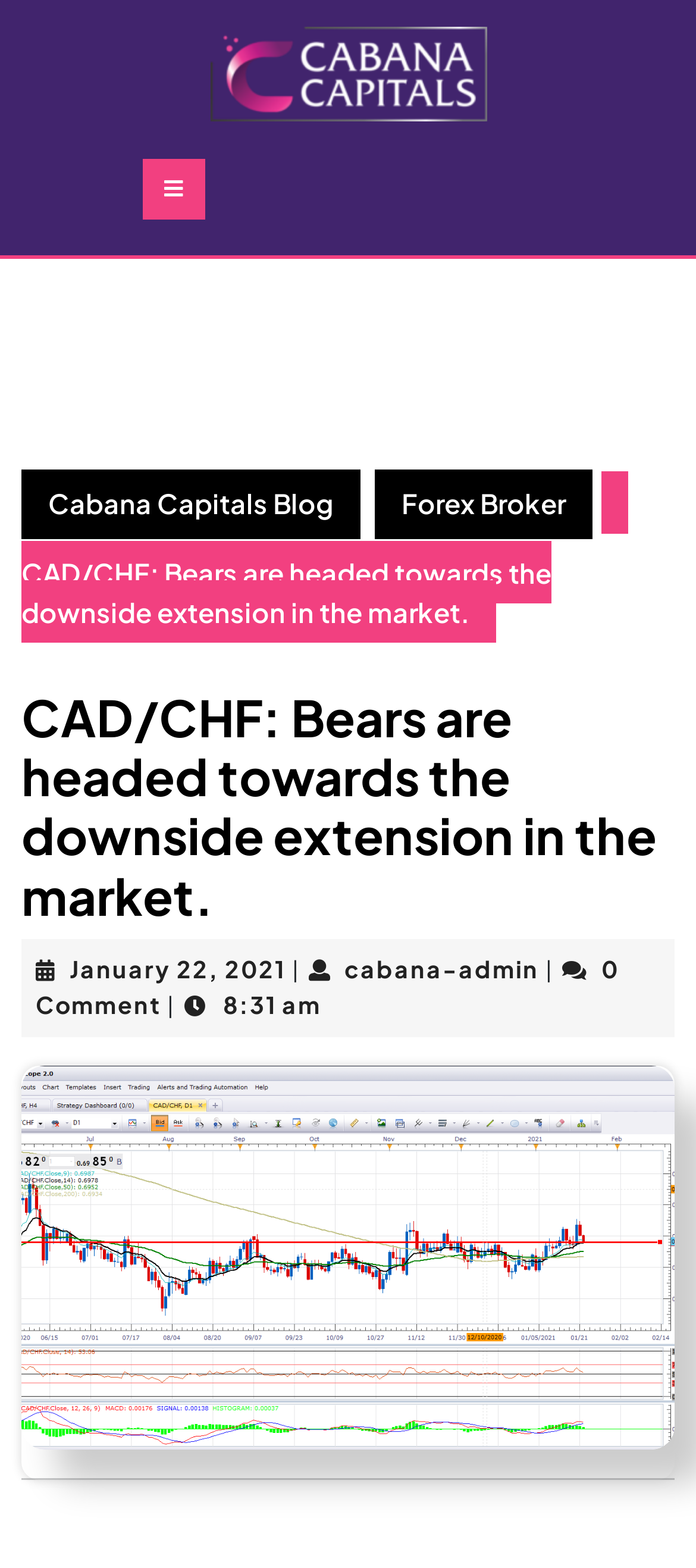Using a single word or phrase, answer the following question: 
What is the number of comments on the post?

0